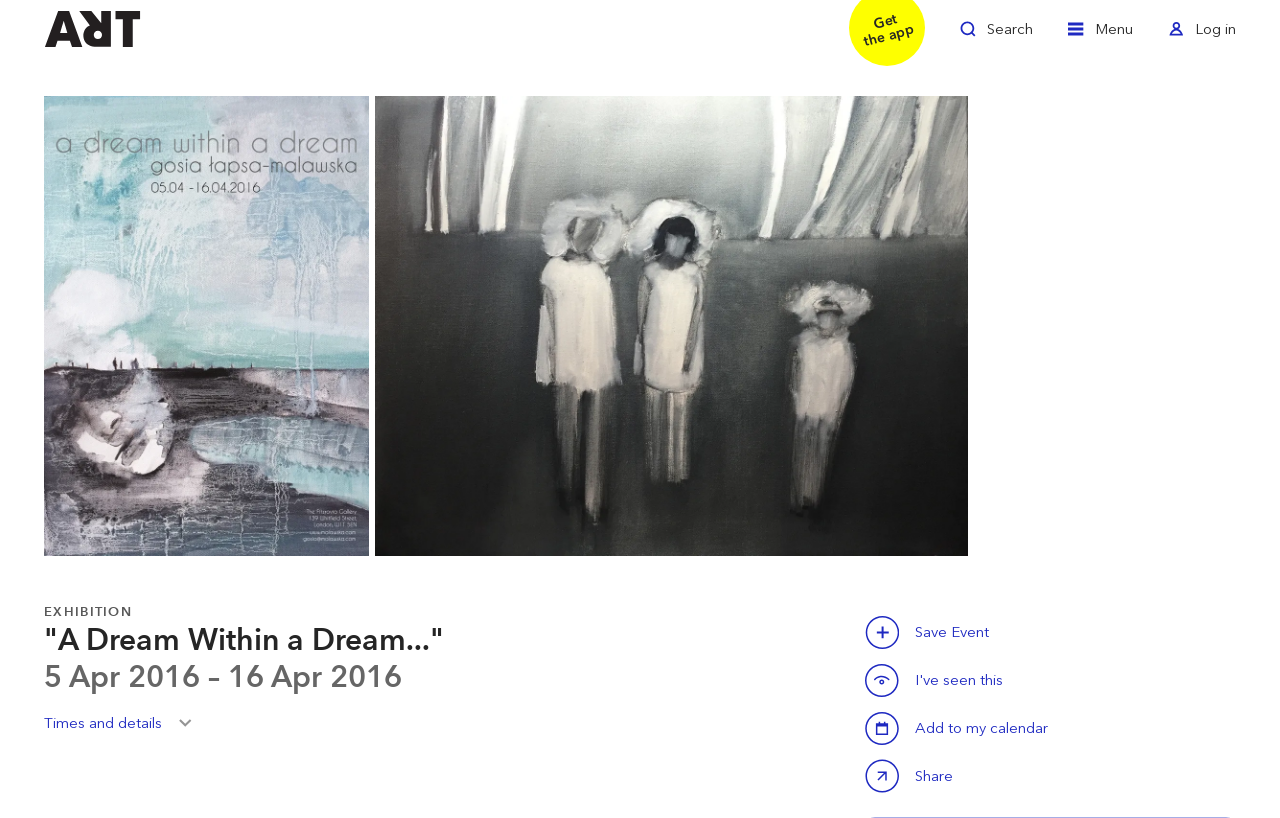Specify the bounding box coordinates for the region that must be clicked to perform the given instruction: "Click on the 'Privacy Policy' link".

None